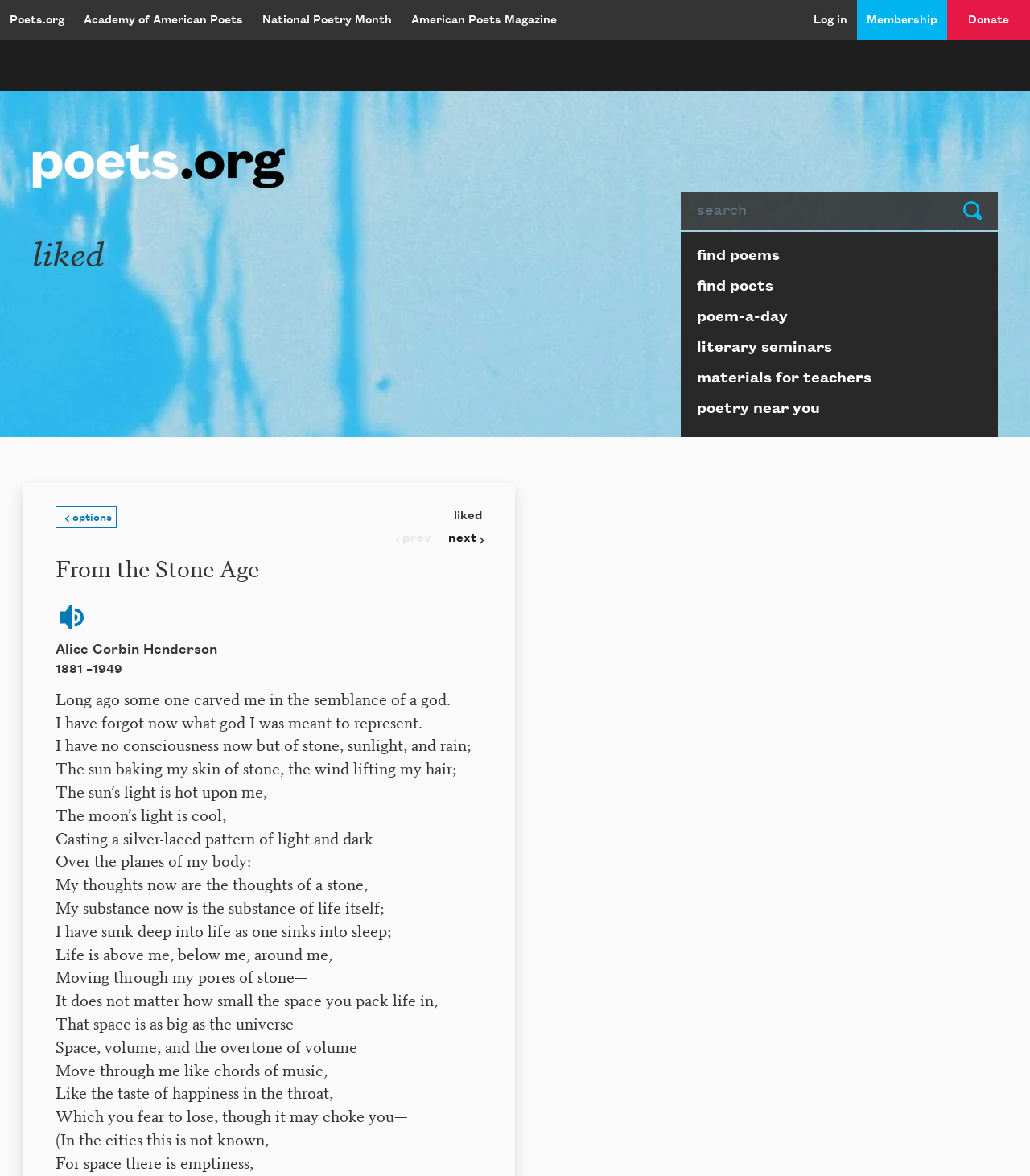Provide a one-word or one-phrase answer to the question:
What is the name of the website?

Poets.org